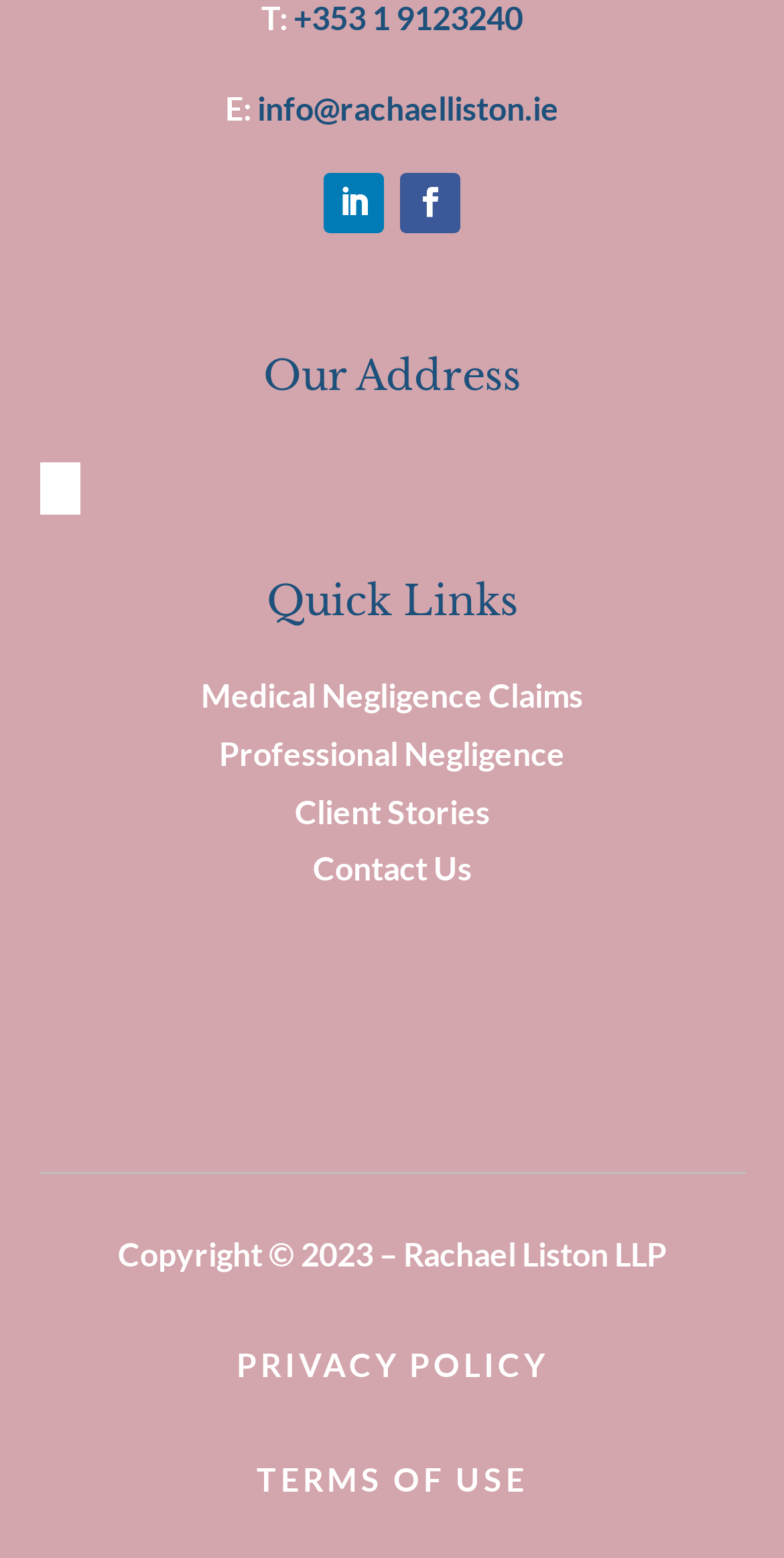What type of claims does Rachael Liston LLP handle?
Deliver a detailed and extensive answer to the question.

The webpage lists 'Medical Negligence Claims' as one of the quick links, suggesting that Rachael Liston LLP handles this type of claim. Other types of claims listed include Professional Negligence.